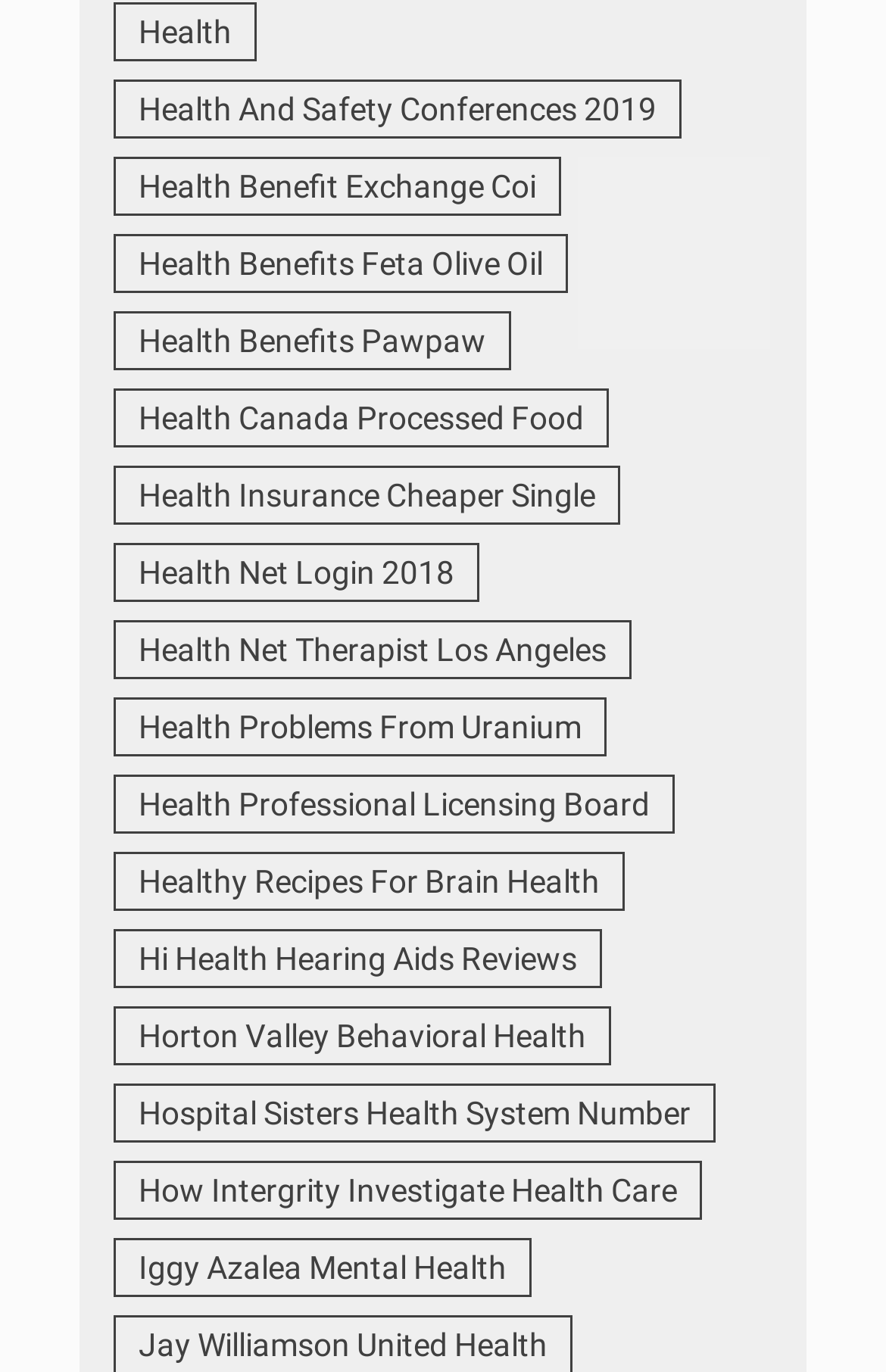Provide the bounding box coordinates in the format (top-left x, top-left y, bottom-right x, bottom-right y). All values are floating point numbers between 0 and 1. Determine the bounding box coordinate of the UI element described as: Healthy Recipes For Brain Health

[0.128, 0.622, 0.705, 0.665]